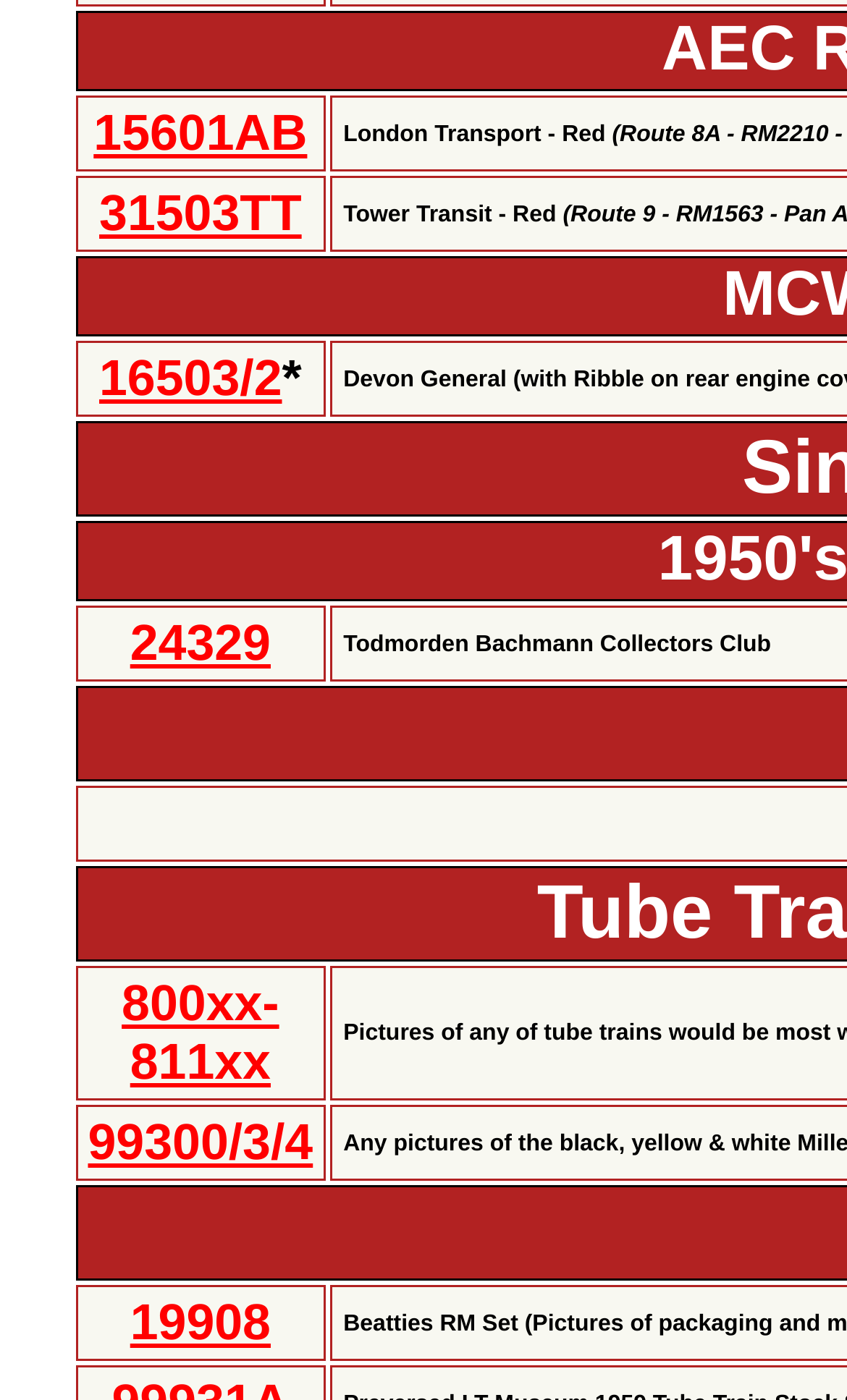How many links are there?
Answer the question using a single word or phrase, according to the image.

7